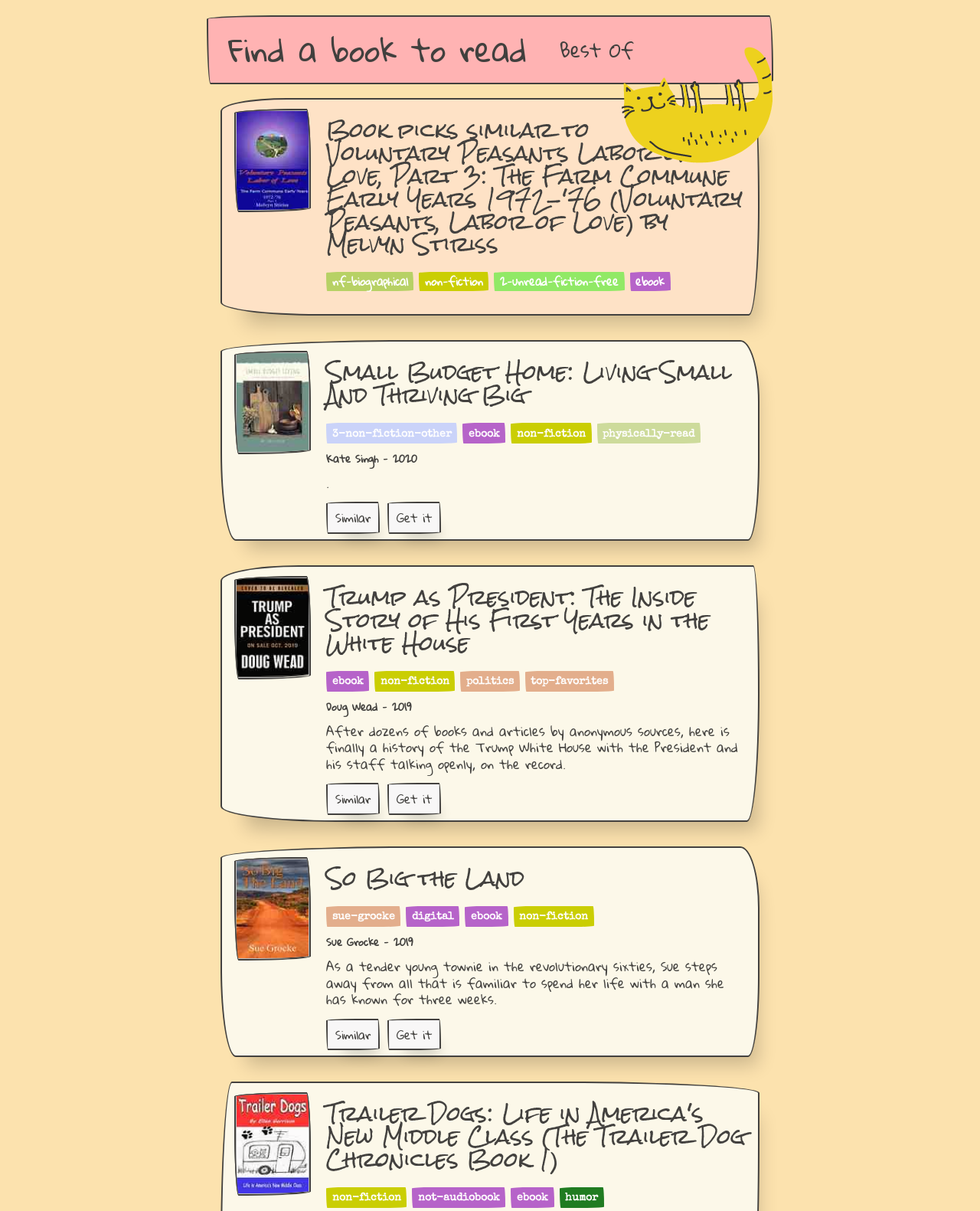Using floating point numbers between 0 and 1, provide the bounding box coordinates in the format (top-left x, top-left y, bottom-right x, bottom-right y). Locate the UI element described here: Find a book to read

[0.233, 0.015, 0.538, 0.068]